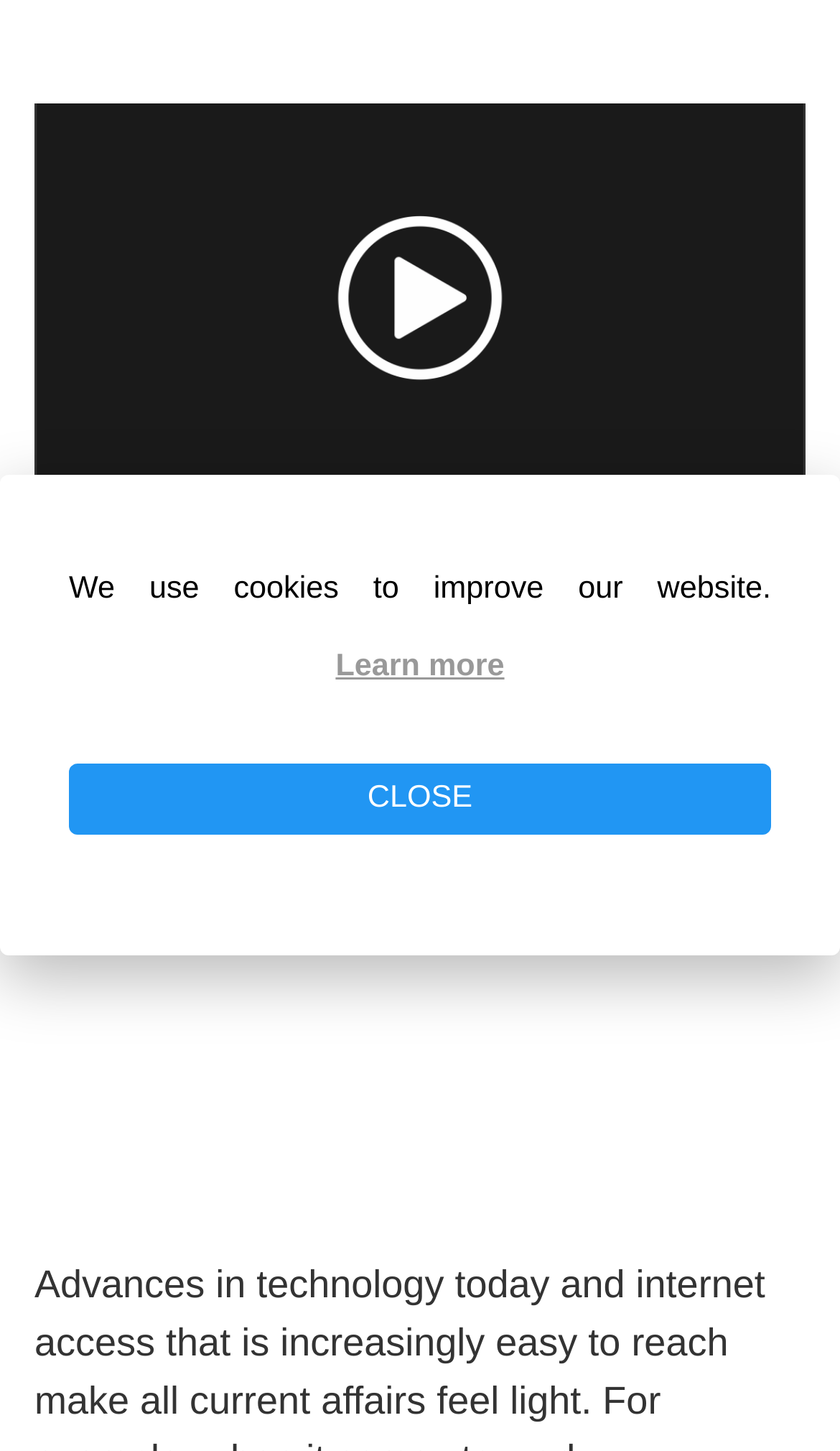How many links are on the webpage?
Answer the question with a single word or phrase derived from the image.

1